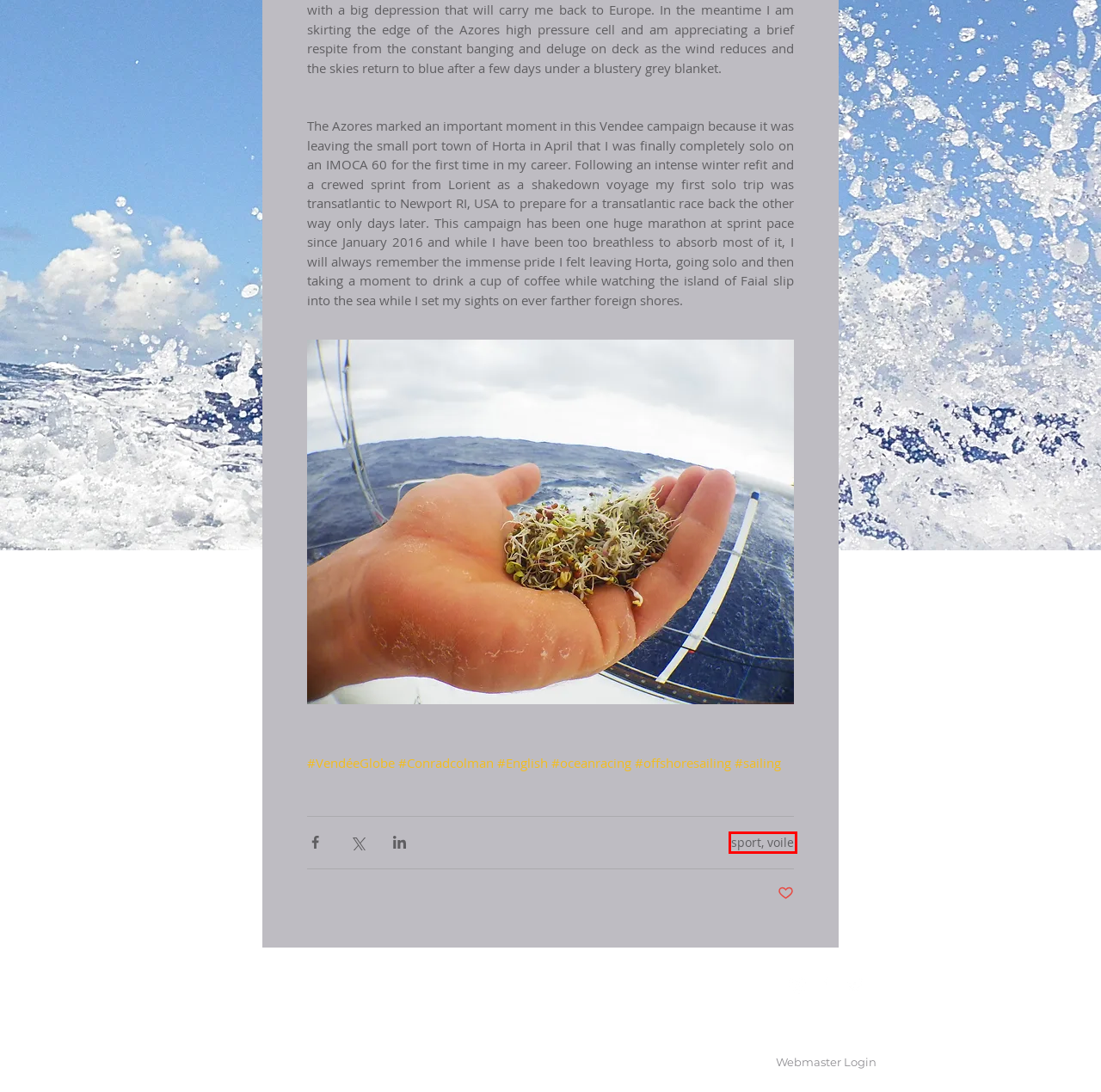You are presented with a screenshot of a webpage containing a red bounding box around an element. Determine which webpage description best describes the new webpage after clicking on the highlighted element. Here are the candidates:
A. #oceanracing
B. #Conradcolman
C. Log In to Your Wix Account - Wix.com
D. sport, voile
E. Website Builder - Create a Free Website Today | Wix.com
F. #VendéeGlobe
G. #offshoresailing
H. #sailing

D